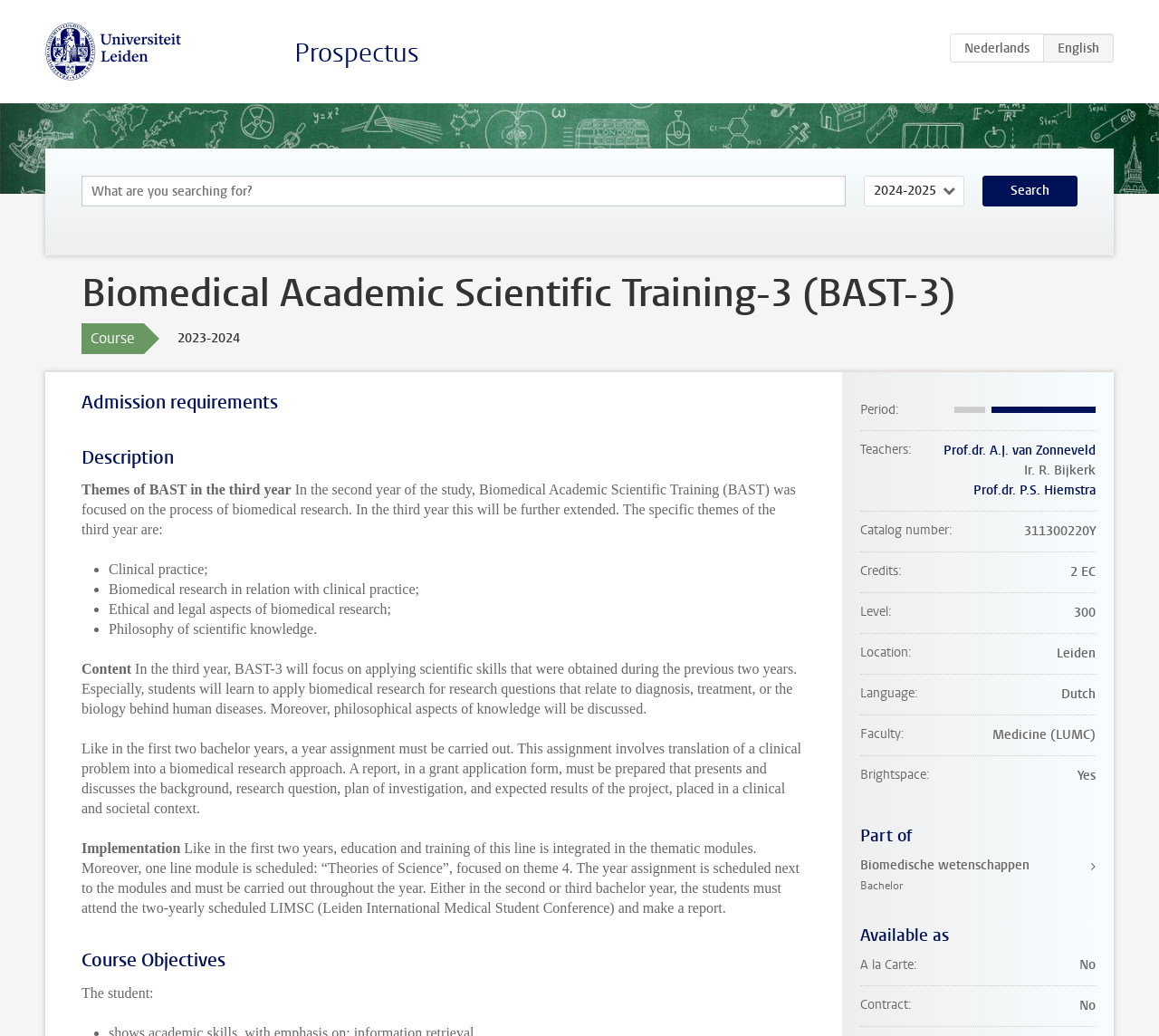Please mark the clickable region by giving the bounding box coordinates needed to complete this instruction: "Click on the link to the teacher's profile".

[0.814, 0.427, 0.945, 0.443]